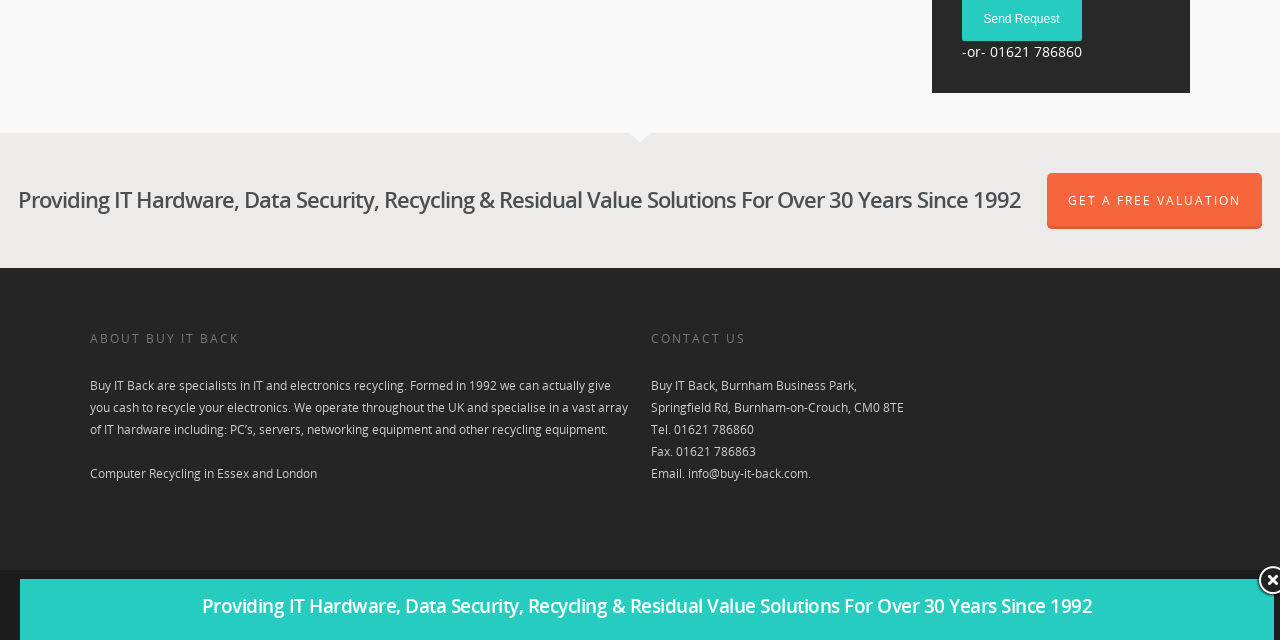Extract the bounding box coordinates for the UI element described as: "London".

[0.216, 0.727, 0.248, 0.753]